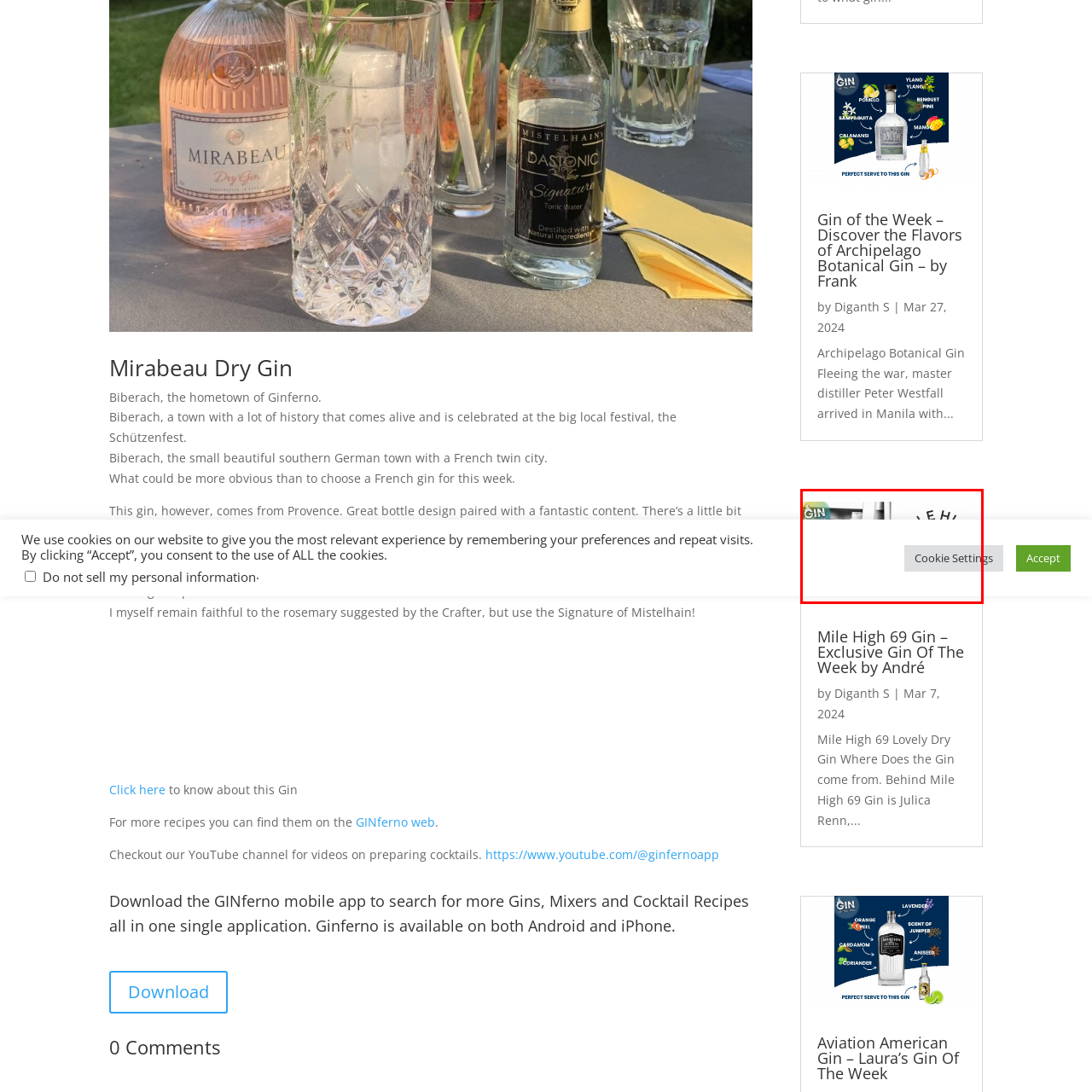View the portion of the image within the red bounding box and answer this question using a single word or phrase:
What is the purpose of the 'Cookie Settings' button?

Manage cookie preferences